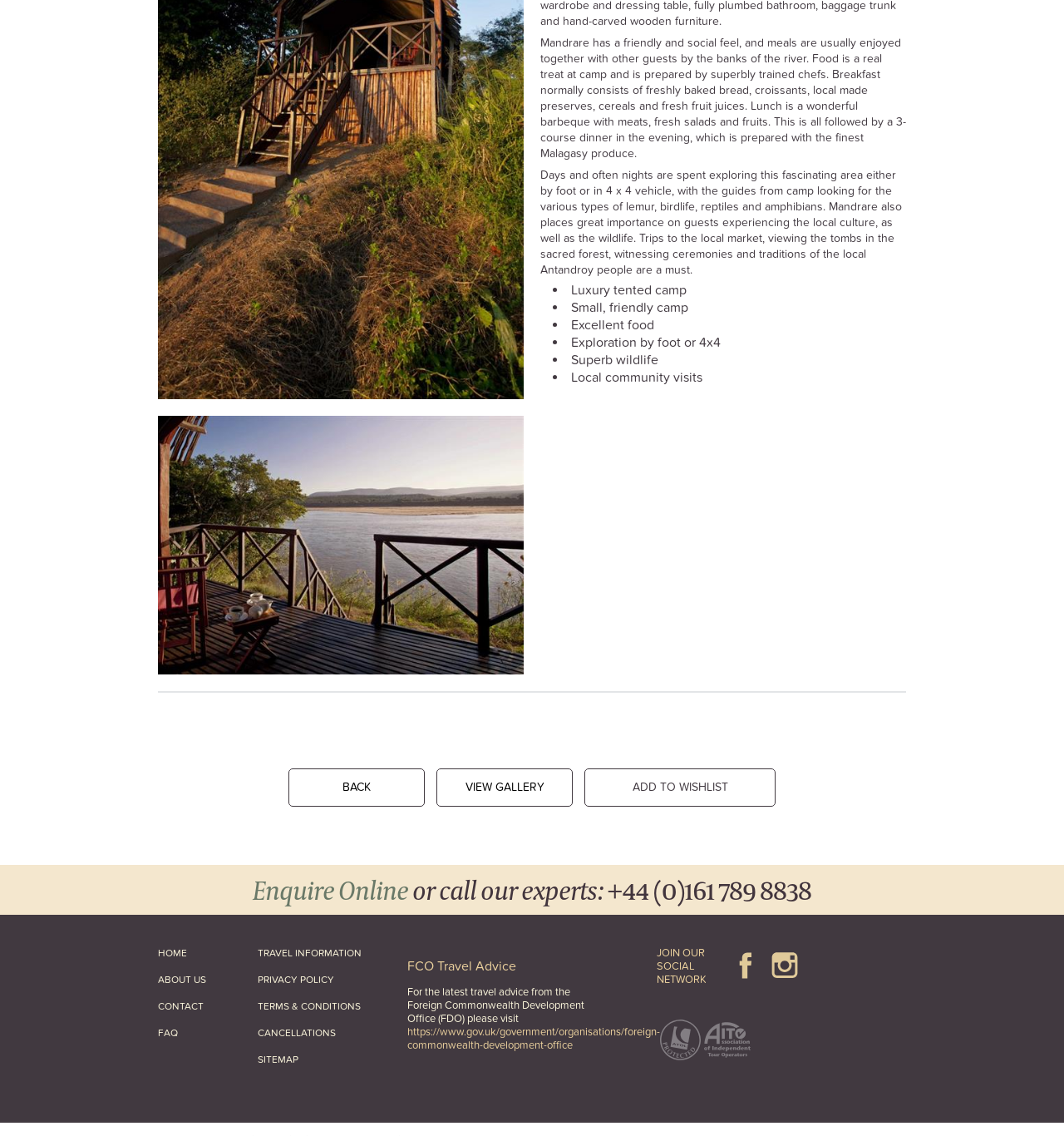Find the bounding box coordinates of the element to click in order to complete this instruction: "View the photo gallery". The bounding box coordinates must be four float numbers between 0 and 1, denoted as [left, top, right, bottom].

[0.41, 0.677, 0.538, 0.71]